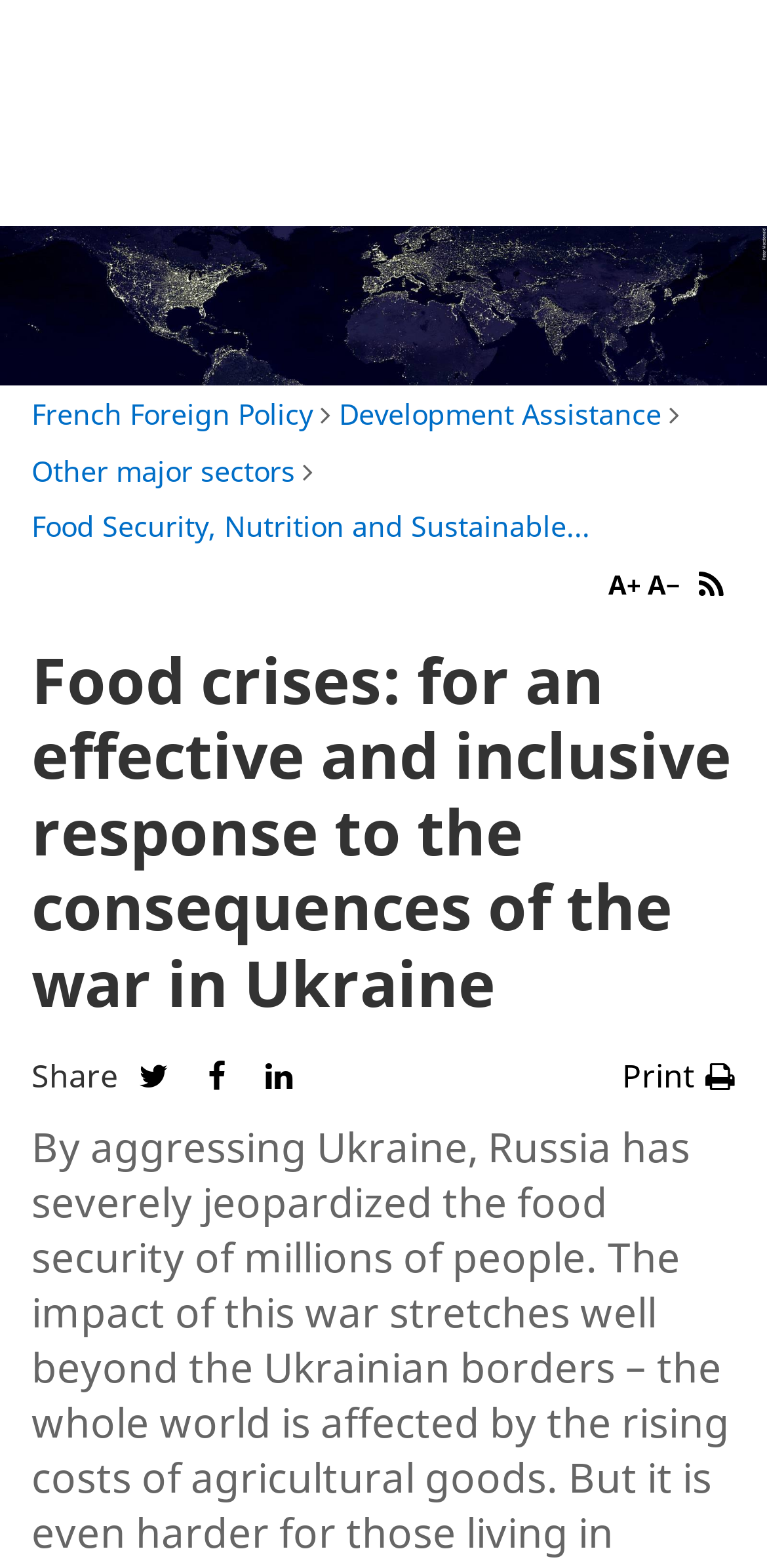Locate the bounding box of the user interface element based on this description: "Deny all cookies".

[0.029, 0.676, 0.971, 0.715]